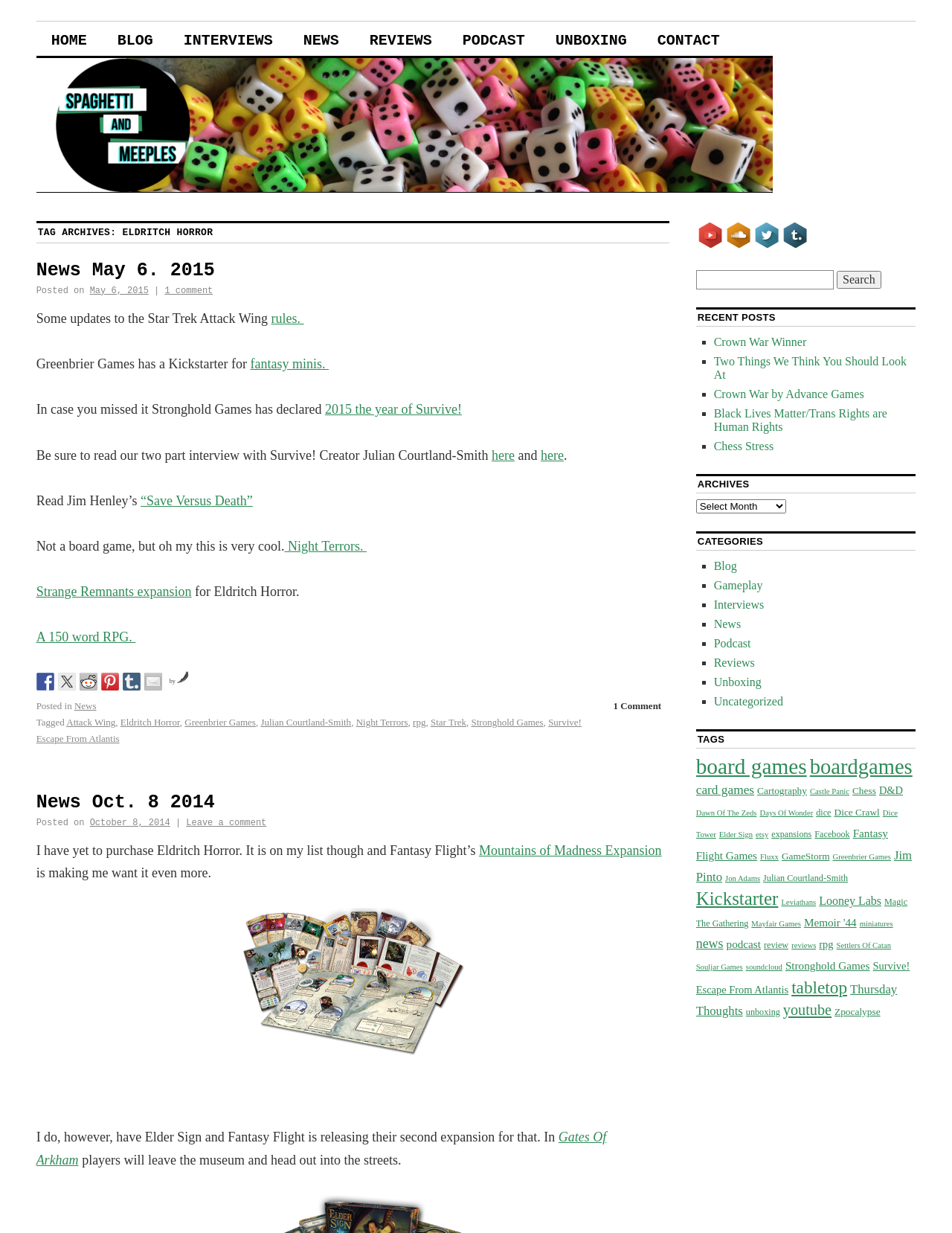Predict the bounding box coordinates of the area that should be clicked to accomplish the following instruction: "Read the News May 6. 2015 article". The bounding box coordinates should consist of four float numbers between 0 and 1, i.e., [left, top, right, bottom].

[0.038, 0.212, 0.703, 0.232]